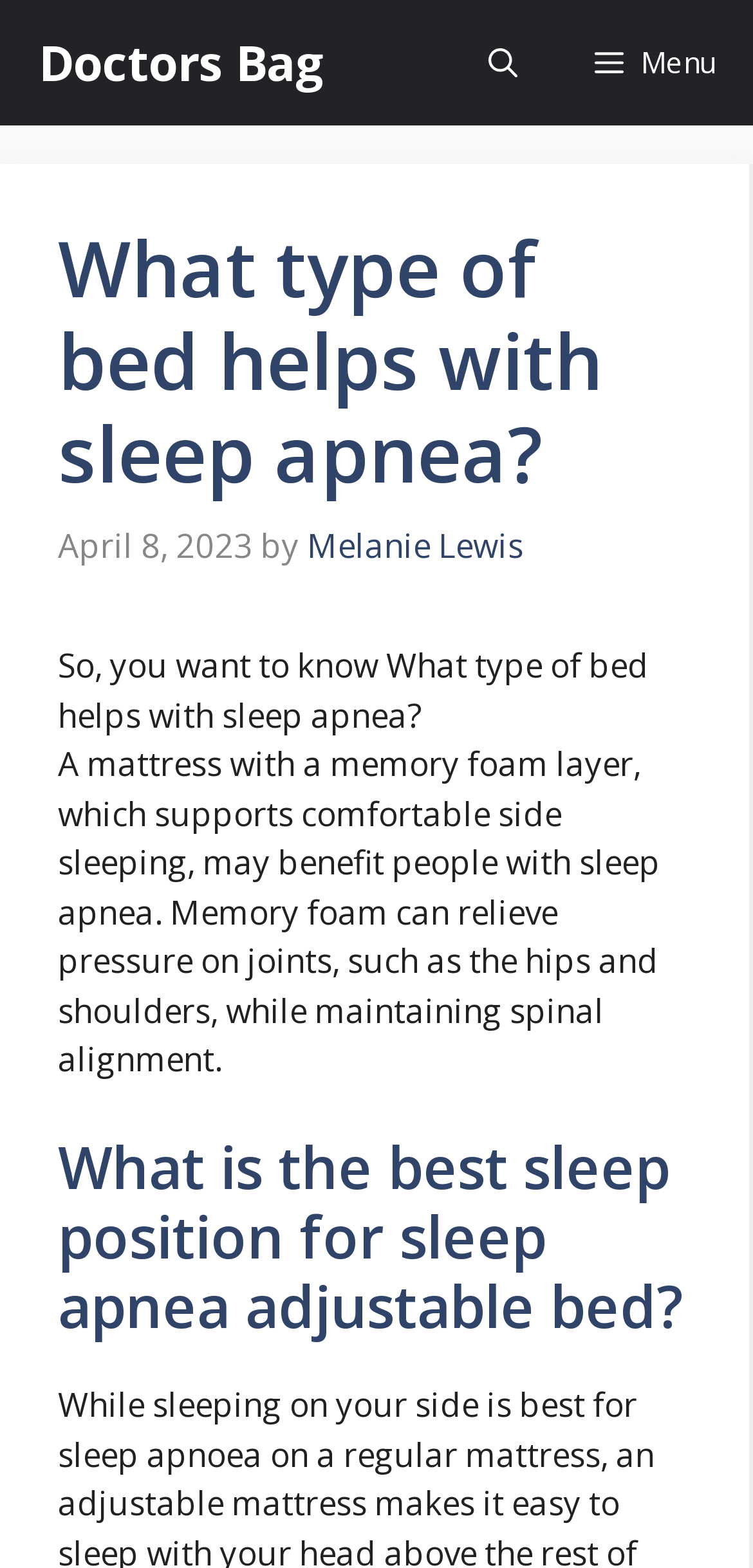Identify the bounding box coordinates of the HTML element based on this description: "Menu".

[0.738, 0.0, 1.0, 0.08]